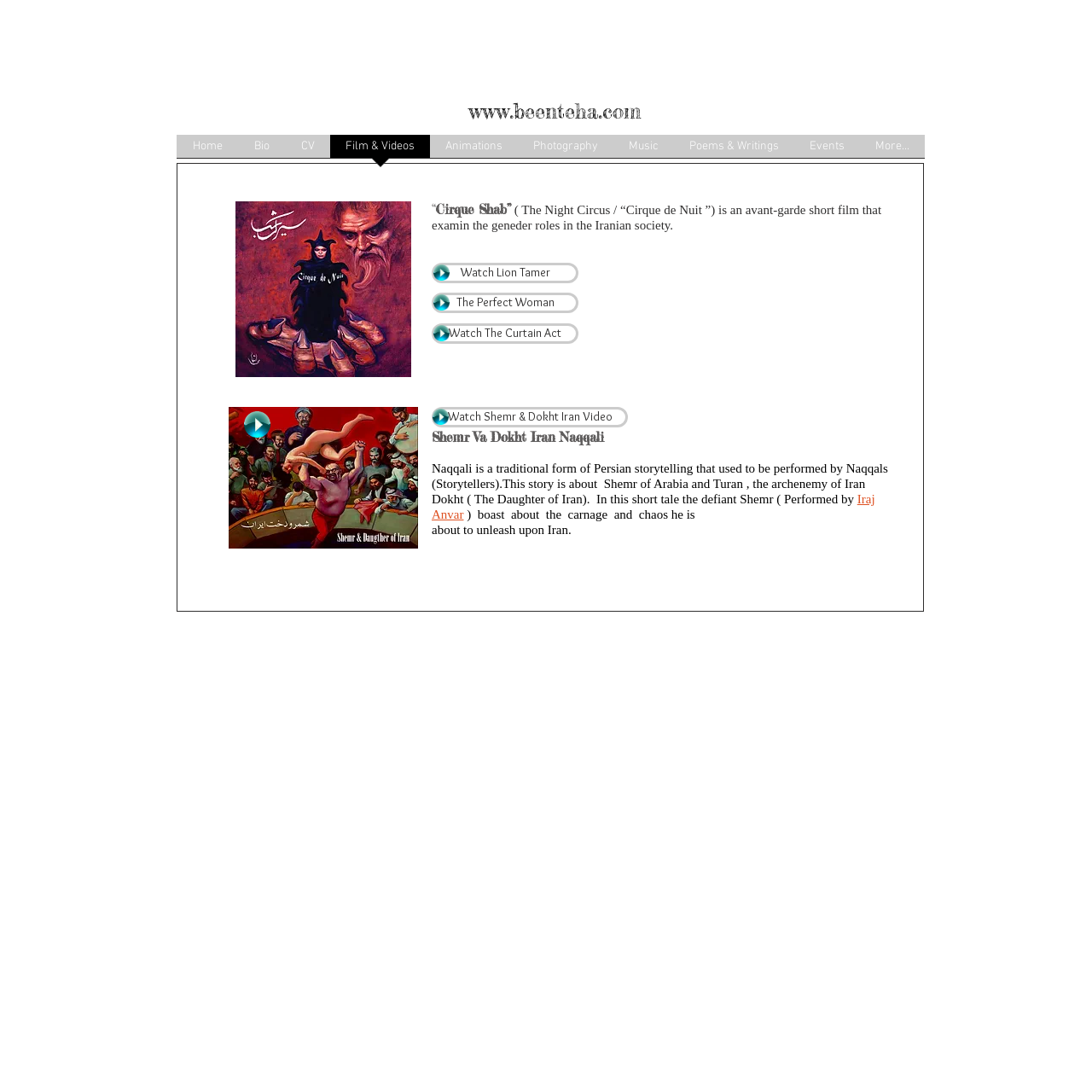Please answer the following query using a single word or phrase: 
What is the theme of the short film 'The Night Circus / “Cirque de Nuit ”'?

Gender roles in Iranian society